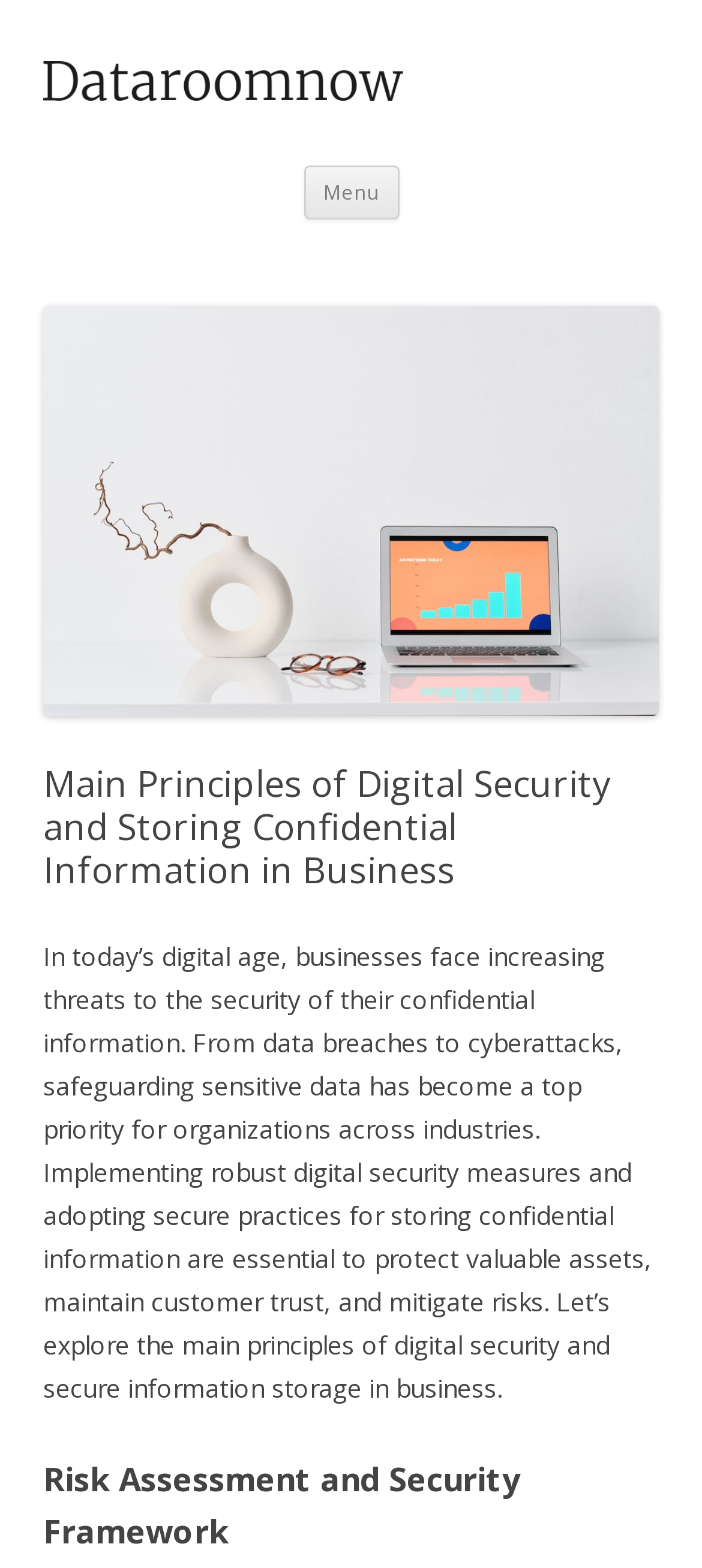Give a concise answer using one word or a phrase to the following question:
How many sections are introduced on this webpage?

Two